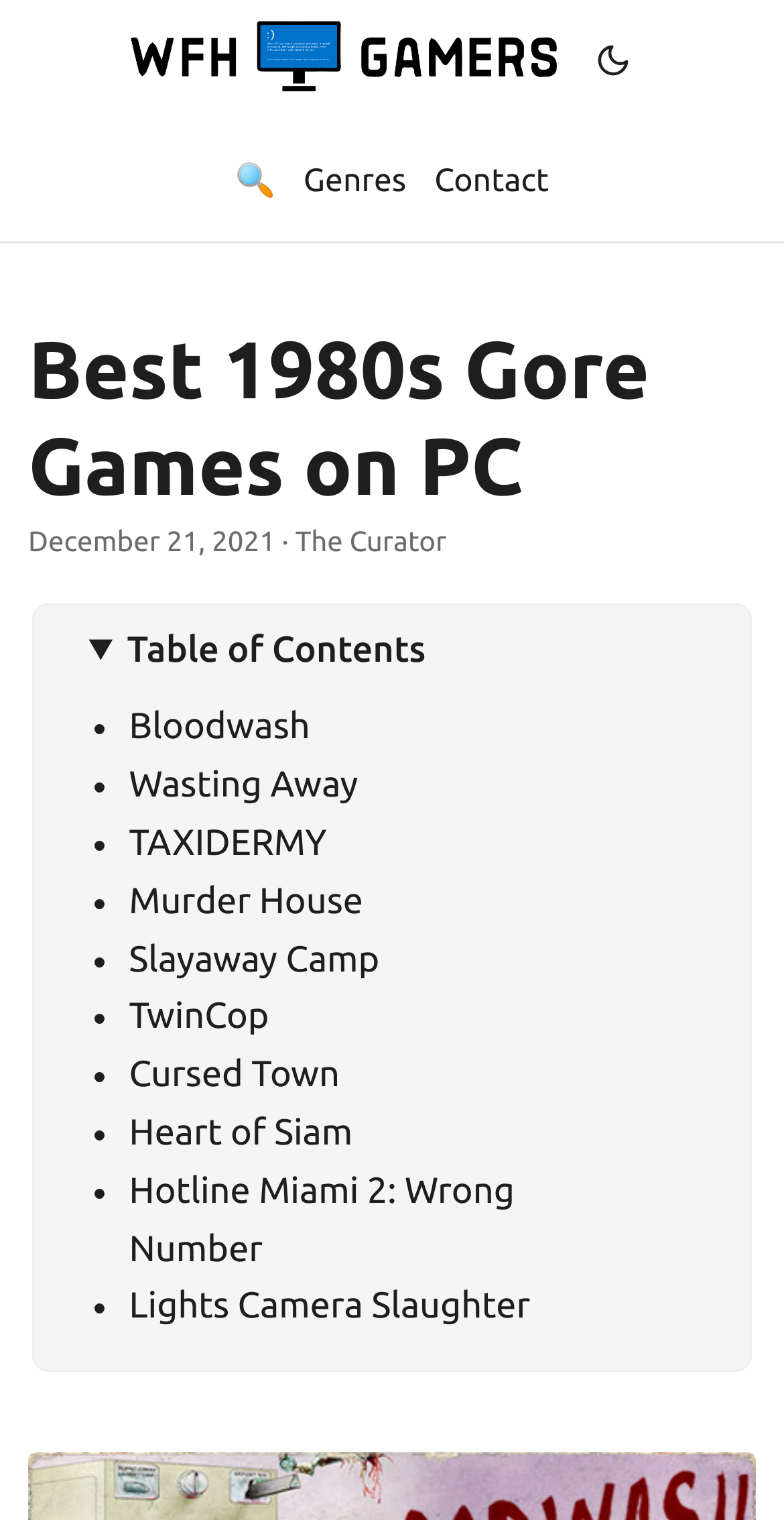Please identify the bounding box coordinates of the element I should click to complete this instruction: 'View the genres page'. The coordinates should be given as four float numbers between 0 and 1, like this: [left, top, right, bottom].

[0.387, 0.079, 0.518, 0.159]